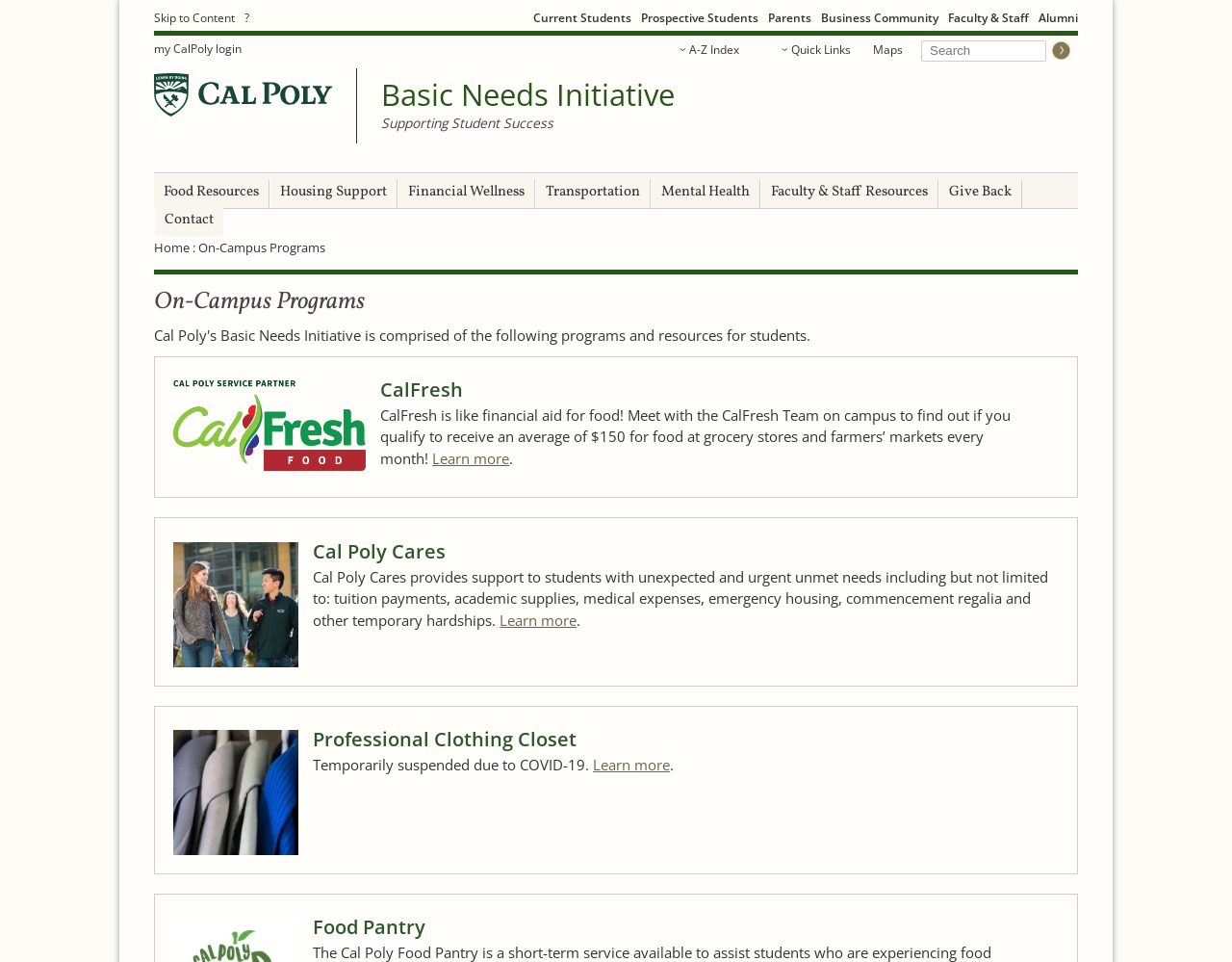Elaborate on the information and visuals displayed on the webpage.

The webpage is about Cal Poly's Basic Needs Initiative, which provides various programs and resources for students. At the top, there is a navigation menu with links to different sections, including "Current Students", "Prospective Students", "Parents", and more. Below the navigation menu, there is a search form with a text box and a "Go" button.

On the left side, there is a Cal Poly logo and a link to the Basic Needs Initiative. Below this, there are several links to different resources, including "Food Resources", "Housing Support", "Financial Wellness", and more.

The main content of the page is divided into sections, each with a heading and a brief description. The first section is about "On-Campus Programs", which includes three sub-sections: "CalFresh", "Cal Poly Cares", and "Professional Clothing Closet". Each sub-section has a profile image, a heading, and a brief description of the program. The descriptions include information about what each program offers, such as financial aid for food or support for unexpected expenses.

There are also "Learn more" links throughout the page, which allow users to access more information about each program. Additionally, there is a note about the Professional Clothing Closet being temporarily suspended due to COVID-19.